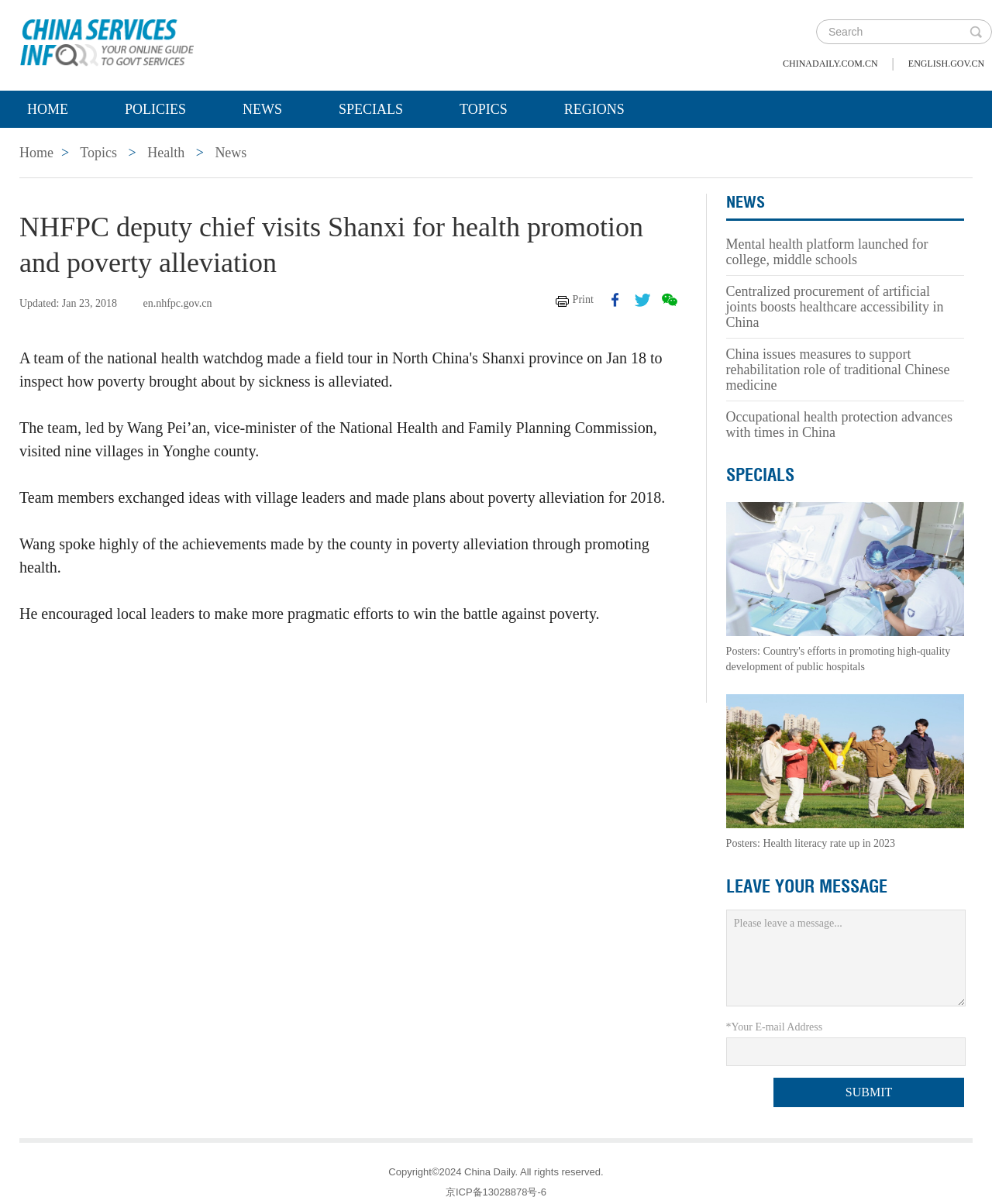Identify the bounding box coordinates of the area that should be clicked in order to complete the given instruction: "Visit the home page". The bounding box coordinates should be four float numbers between 0 and 1, i.e., [left, top, right, bottom].

[0.0, 0.075, 0.096, 0.106]